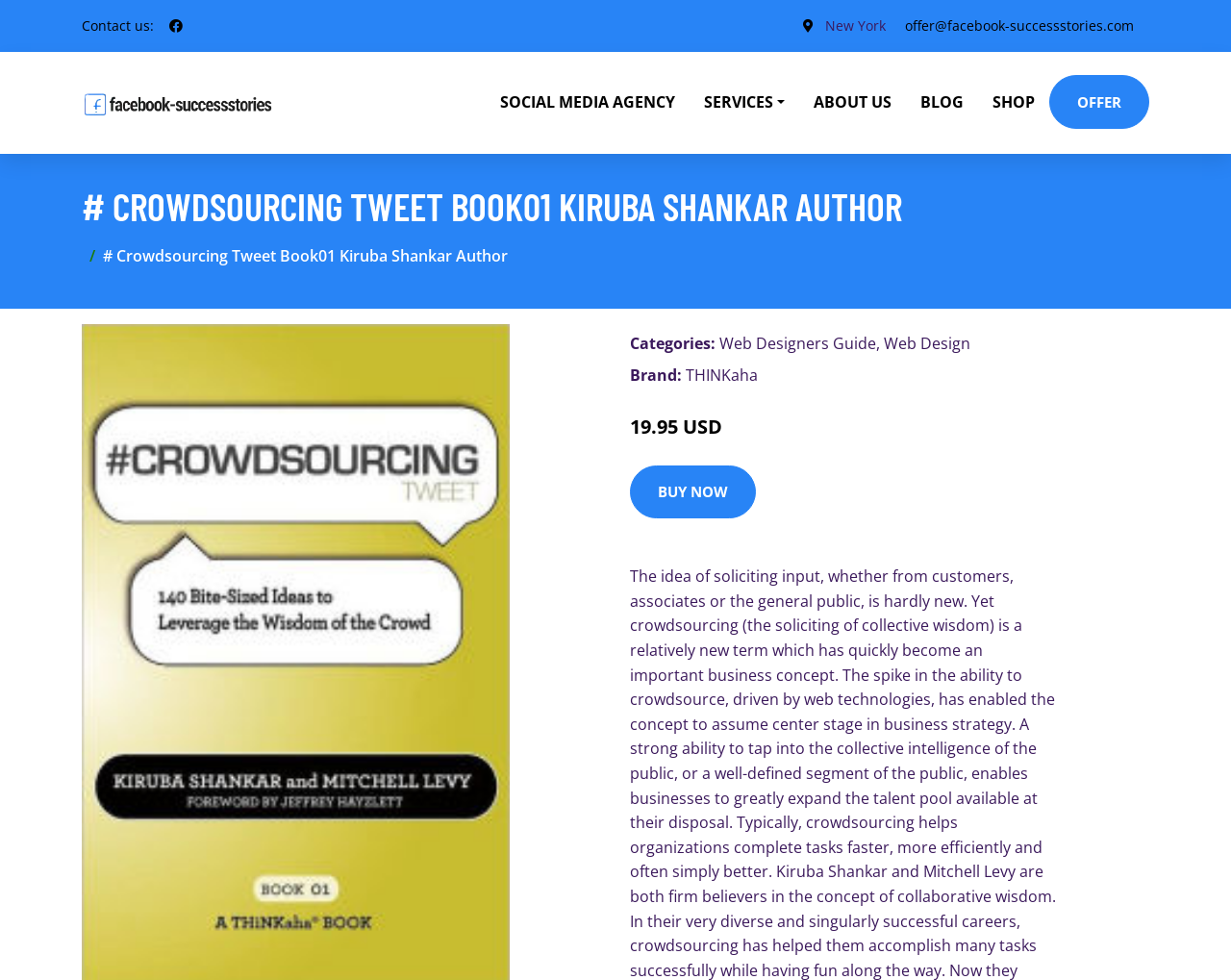What is the name of the book?
We need a detailed and meticulous answer to the question.

The question asks for the name of the book. By looking at the webpage, we can see that the heading '# CROWDSOURCING TWEET BOOK01 KIRUBA SHANKAR AUTHOR' contains the name of the book, which is 'Crowdsourcing Tweet Book01'.